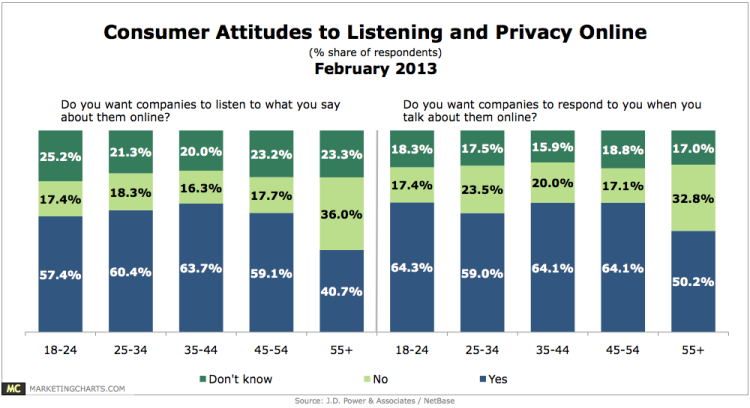Please provide a one-word or short phrase answer to the question:
What color represents 'Don't know' in the graph?

Green